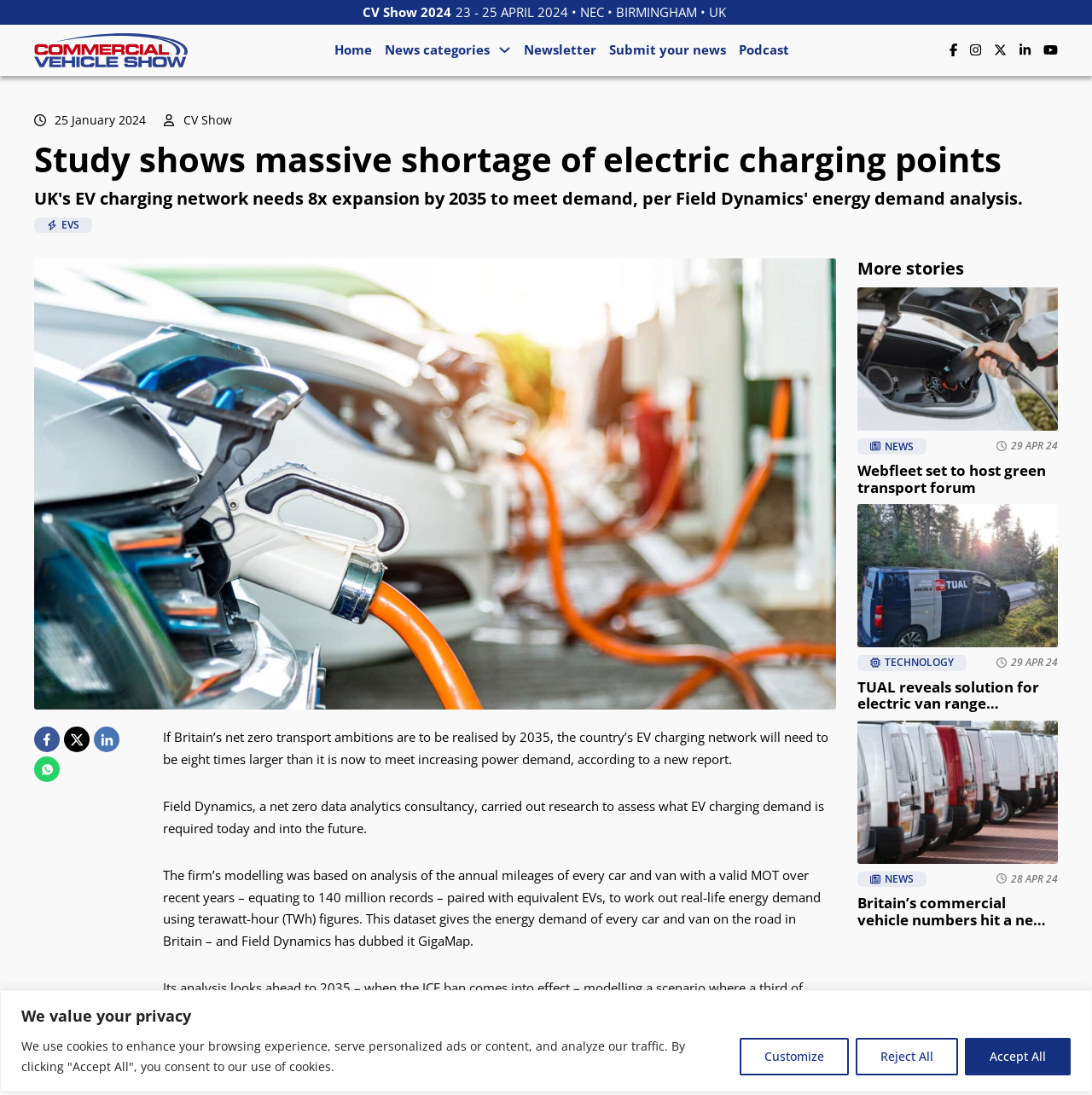Provide an in-depth description of the elements and layout of the webpage.

This webpage is about the CV Show News, a website that provides news and information related to the commercial vehicle industry. At the top of the page, there is a banner with a cookie policy notification, which includes buttons to customize, reject, or accept all cookies. Below the banner, there is a link to the CV Show 2024 event and a logo of the CV Show.

The main navigation menu is located on the top right side of the page, with links to Home, News categories, Newsletter, Submit your news, and Podcast. There are also social media links to Facebook, LinkedIn, and WhatsApp on the top right side.

The main content of the page is an article about a study that shows the UK's electric vehicle (EV) charging network needs to expand eight times by 2035 to meet demand. The article is divided into several paragraphs, with headings and static text that provide details about the study and its findings.

On the right side of the page, there is a section with links to more stories, including news articles and technology-related topics. Each link has a corresponding date and category label.

Overall, the webpage has a clean and organized layout, with a focus on providing news and information related to the commercial vehicle industry.